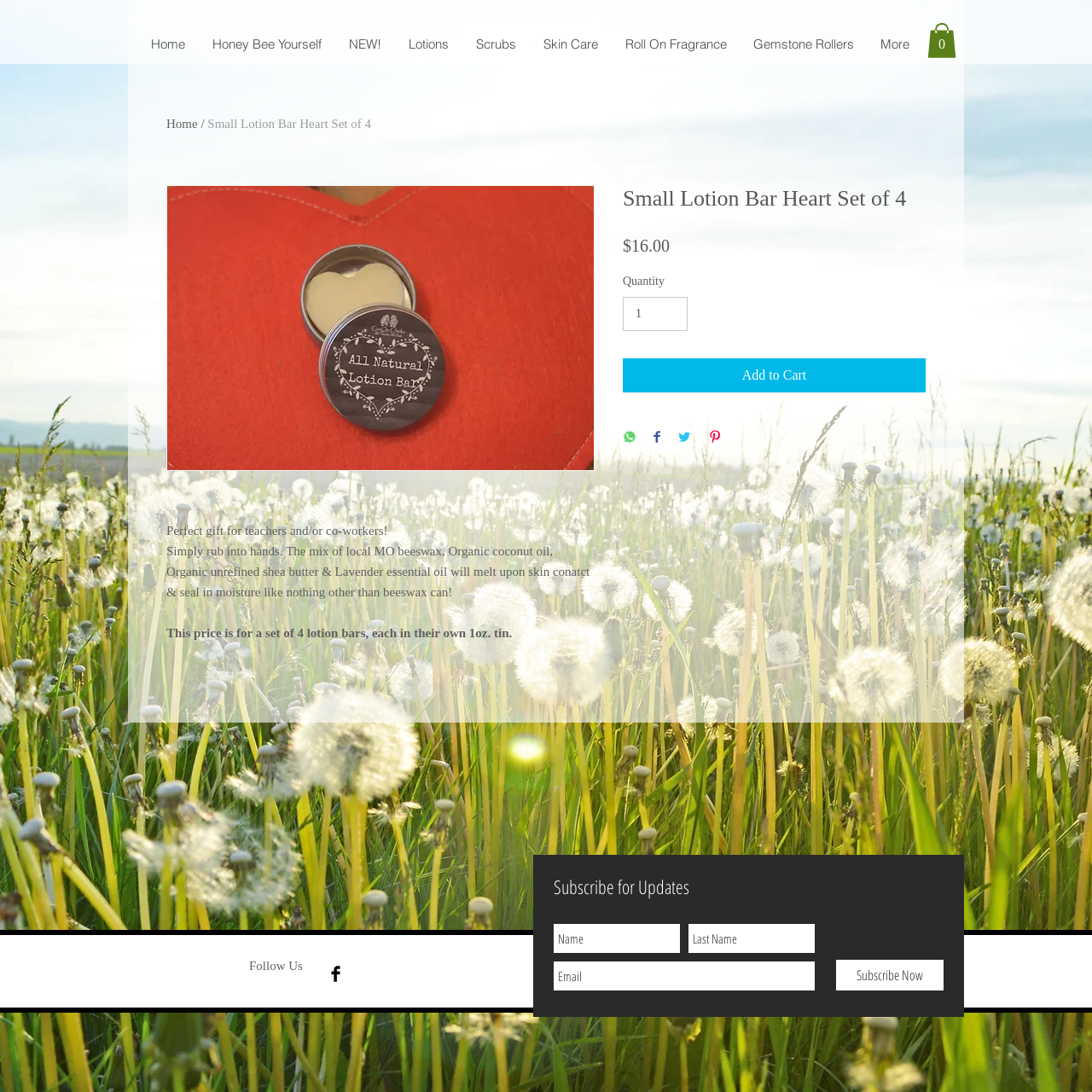Generate the text content of the main headline of the webpage.

Small Lotion Bar Heart Set of 4